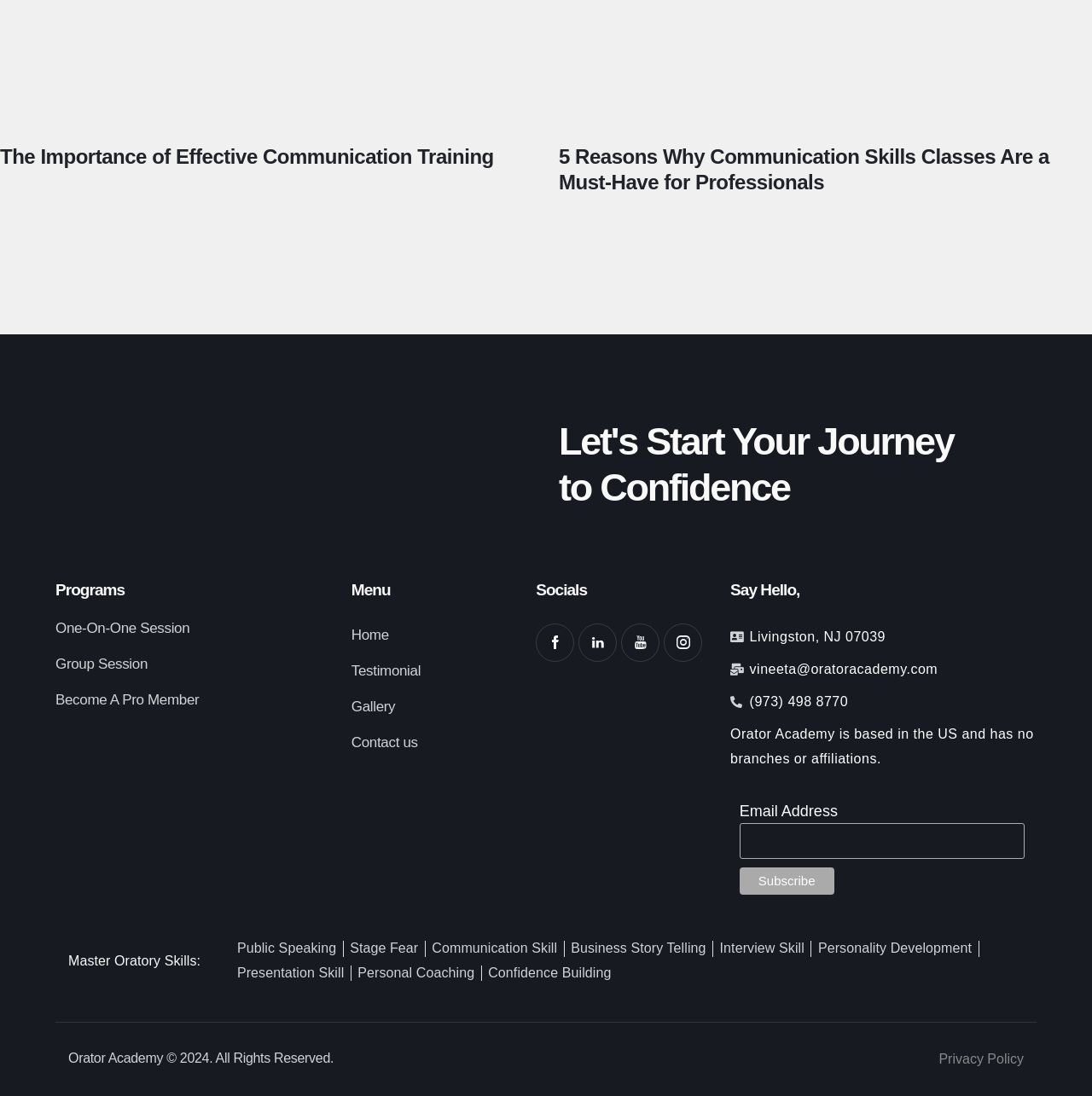Locate the bounding box coordinates of the clickable area needed to fulfill the instruction: "Enter email address".

[0.677, 0.751, 0.938, 0.784]